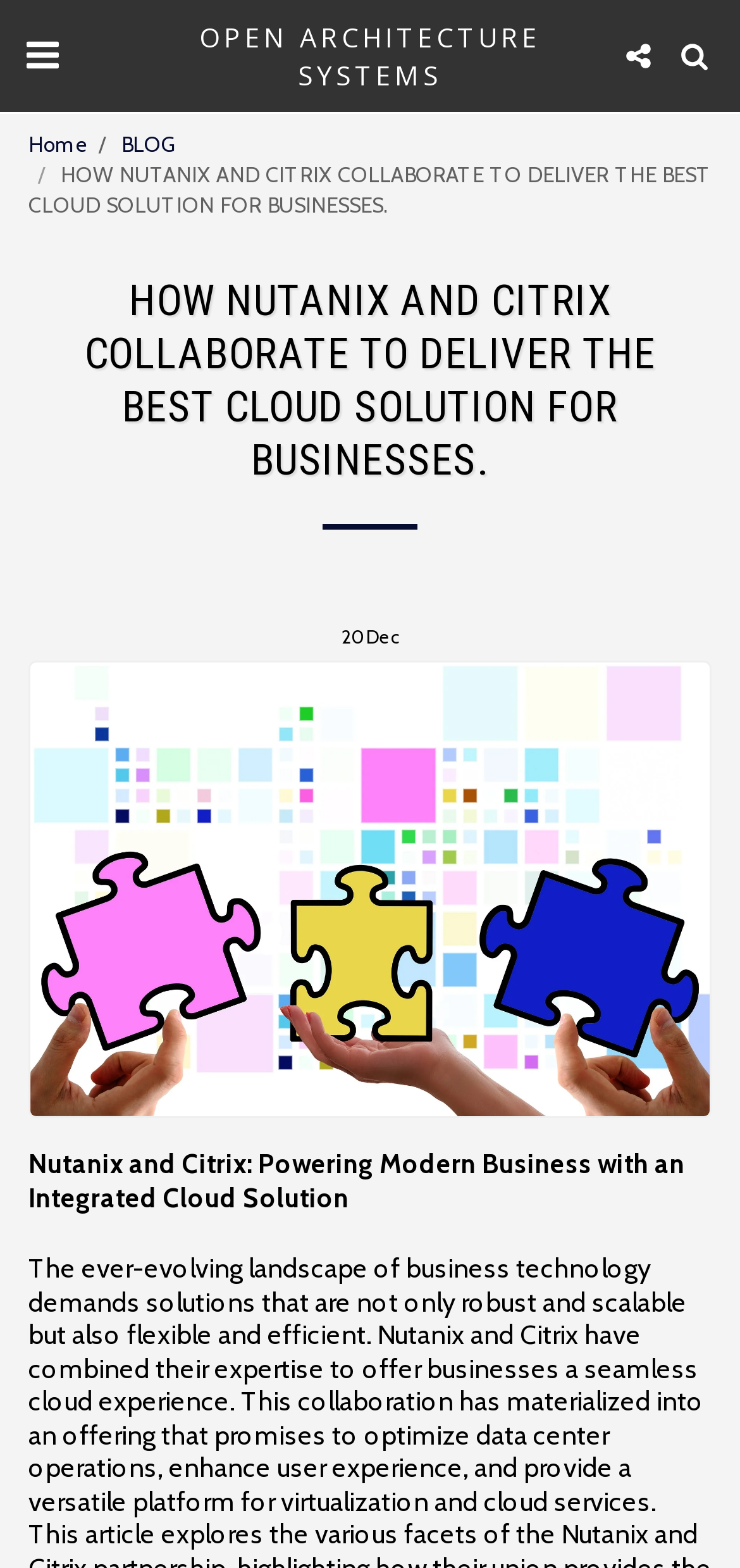Articulate a detailed summary of the webpage's content and design.

The webpage is about the partnership between Nutanix and Citrix, focusing on their collaboration to deliver cloud solutions for businesses. 

At the top left, there is a button with no text. Next to it, there is a link to "OPEN ARCHITECTURE SYSTEMS". On the top right, there are three buttons with no text, aligned horizontally. 

Below these buttons, there are three links: "Home" on the left, "BLOG" in the middle, and no other link on the right. 

A heading and a static text, both with the same content, "HOW NUTANIX AND CITRIX COLLABORATE TO DELIVER THE BEST CLOUD SOLUTION FOR BUSINESSES", are positioned below the links, spanning almost the entire width of the page. 

A horizontal separator is placed below the heading, dividing the page into two sections. 

On the lower left, there is a date "2023/12/20 10:57 AM" with the month "Dec" highlighted. 

Below the date, there is a large image that takes up most of the page's width, with a caption "HOW NUTANIX AND CITRIX COLLABORATE TO DELIVER THE BEST CLOUD SOLUTION FOR BUSINESSES". 

Finally, at the bottom of the page, there is a static text "Nutanix and Citrix: Powering Modern Business with an Integrated Cloud Solution".